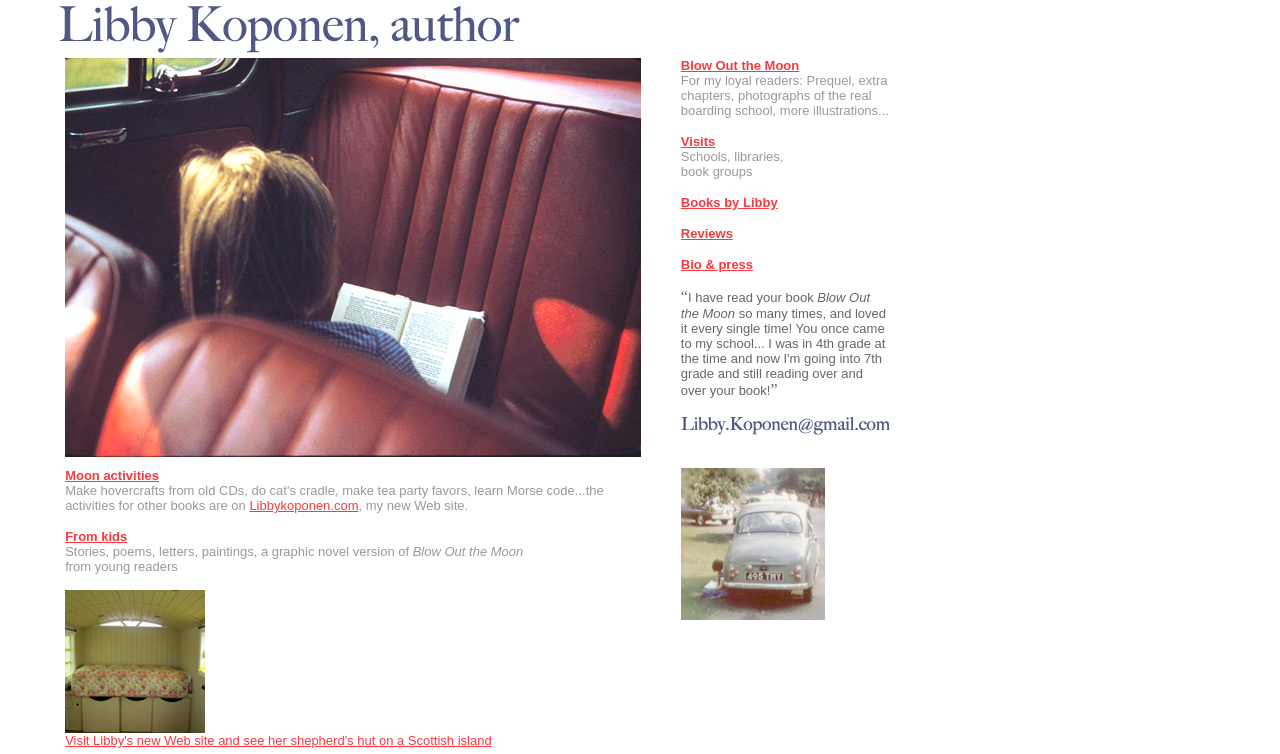Please respond in a single word or phrase: 
What is the content of the quote on the webpage?

I have read your book Blow Out the Moon so many times...